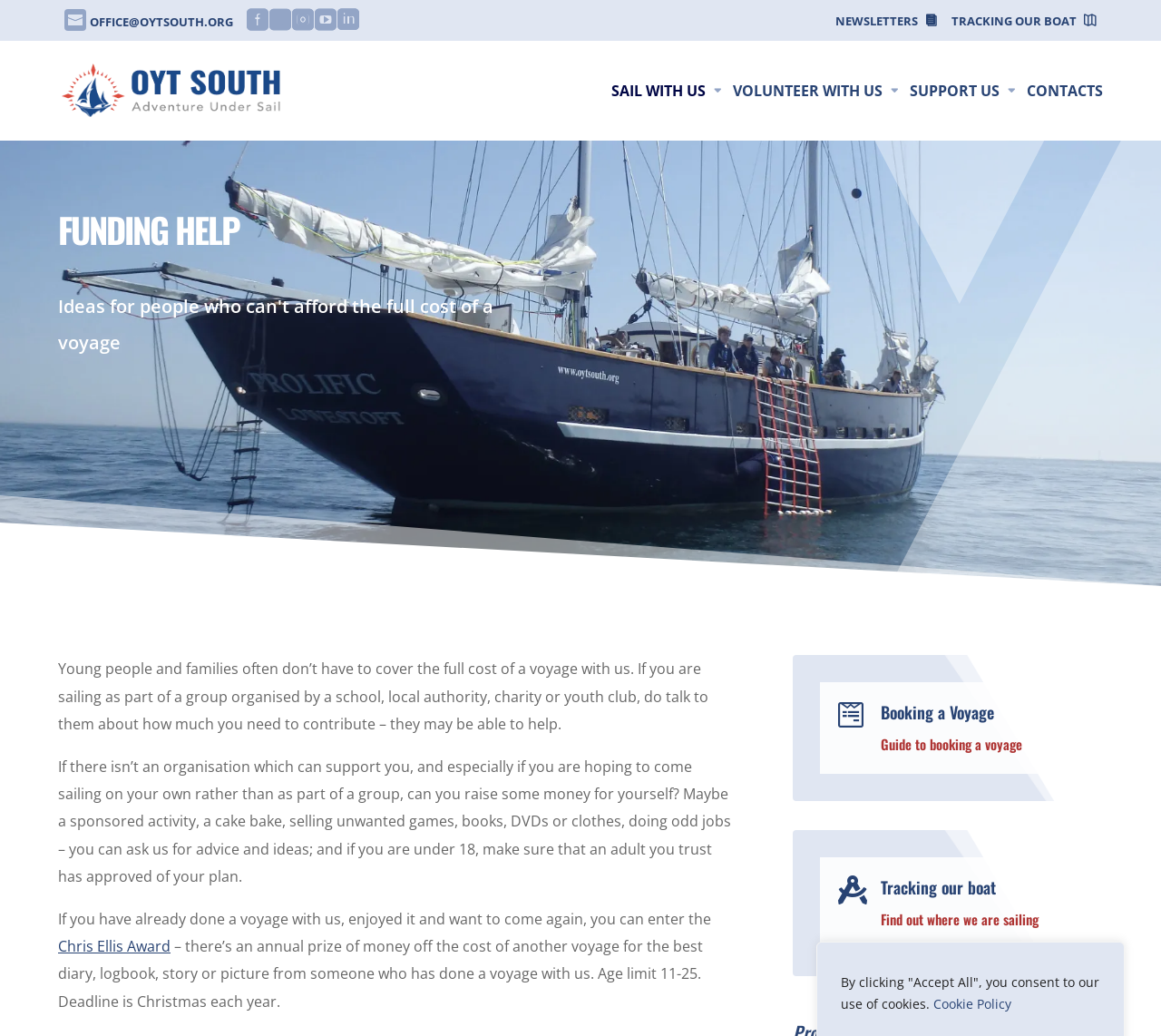What is the purpose of the Chris Ellis Award?
Deliver a detailed and extensive answer to the question.

The Chris Ellis Award is mentioned in the StaticText element, which states that if you have already done a voyage with us, enjoyed it and want to come again, you can enter the Chris Ellis Award – there’s an annual prize of money off the cost of another voyage for the best diary, logbook, story or picture from someone who has done a voyage with us.